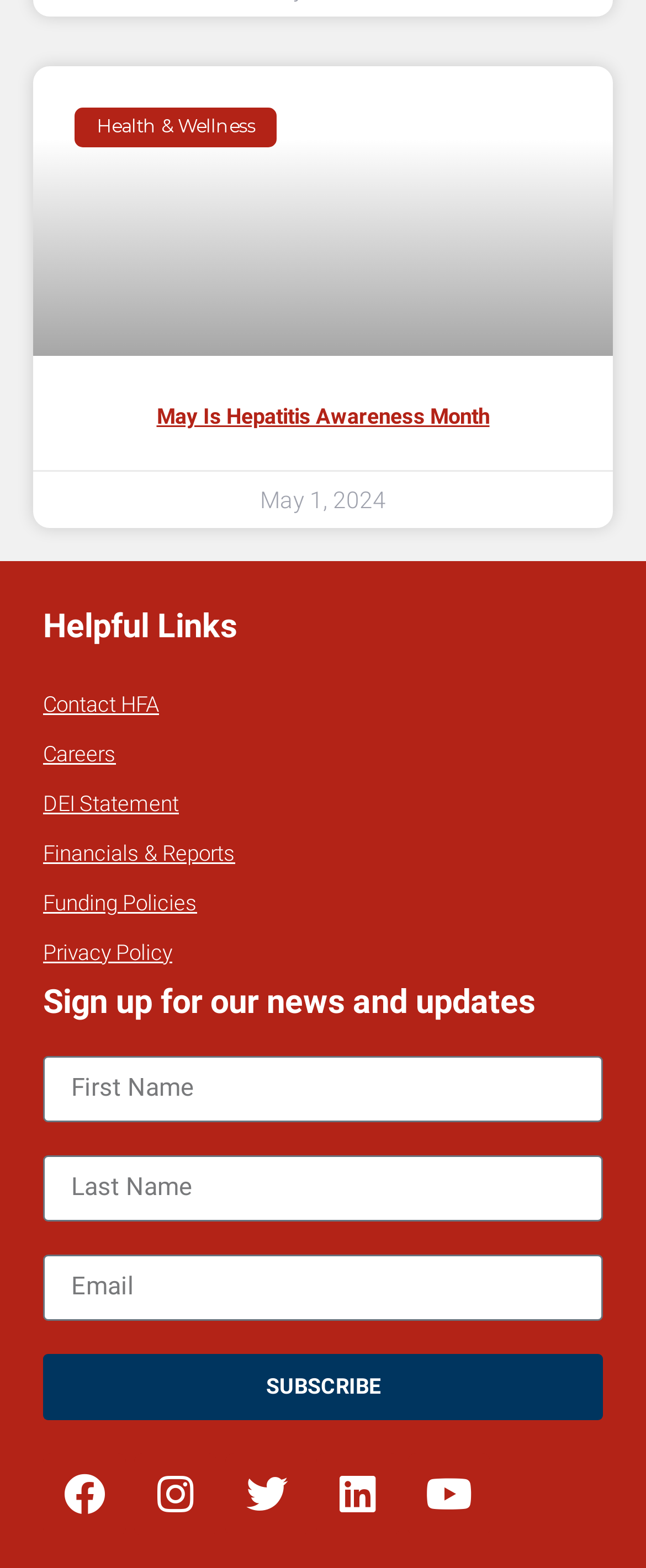Find the bounding box coordinates of the element to click in order to complete the given instruction: "Subscribe to the newsletter."

[0.067, 0.863, 0.933, 0.906]